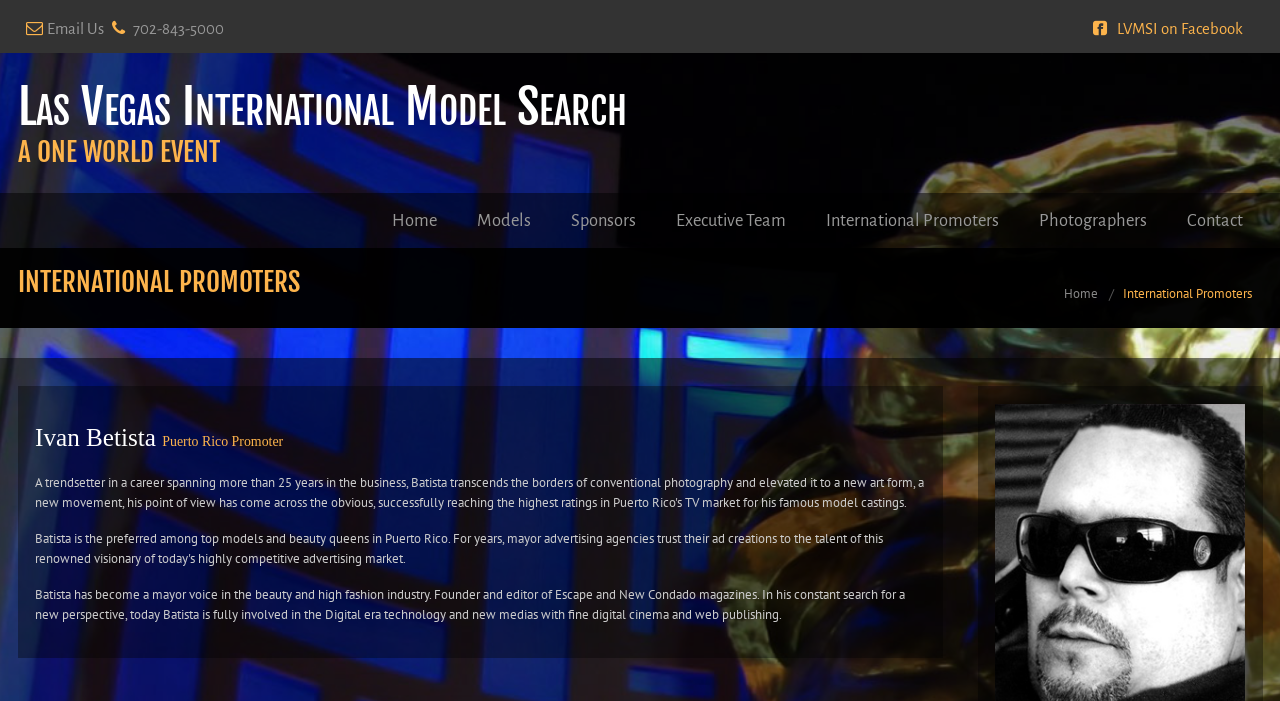Please identify the bounding box coordinates of the element's region that needs to be clicked to fulfill the following instruction: "Visit LVMSI on Facebook". The bounding box coordinates should consist of four float numbers between 0 and 1, i.e., [left, top, right, bottom].

[0.854, 0.023, 0.971, 0.062]